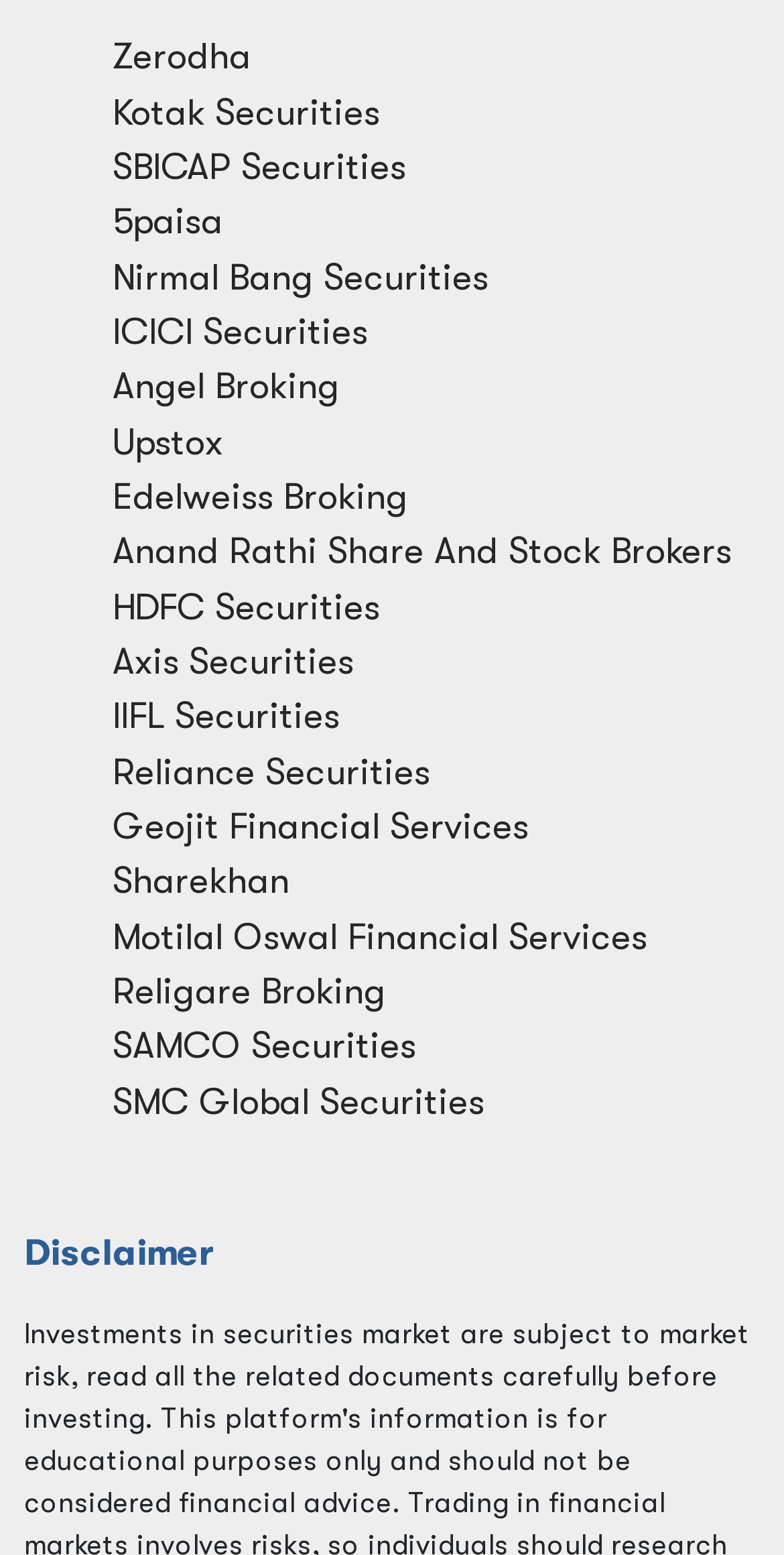Find the bounding box coordinates for the area you need to click to carry out the instruction: "Explore general football news". The coordinates should be four float numbers between 0 and 1, indicated as [left, top, right, bottom].

None